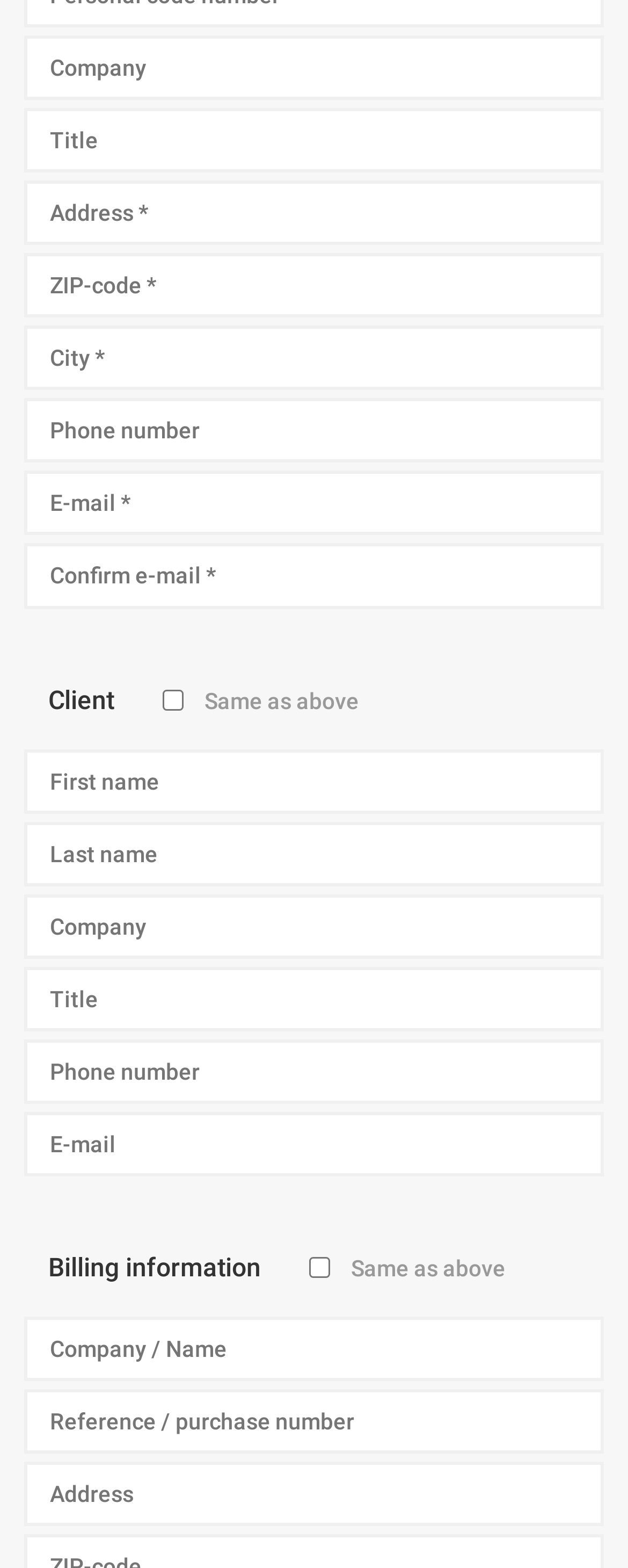Specify the bounding box coordinates of the element's region that should be clicked to achieve the following instruction: "Fill in phone number". The bounding box coordinates consist of four float numbers between 0 and 1, in the format [left, top, right, bottom].

[0.038, 0.254, 0.962, 0.295]